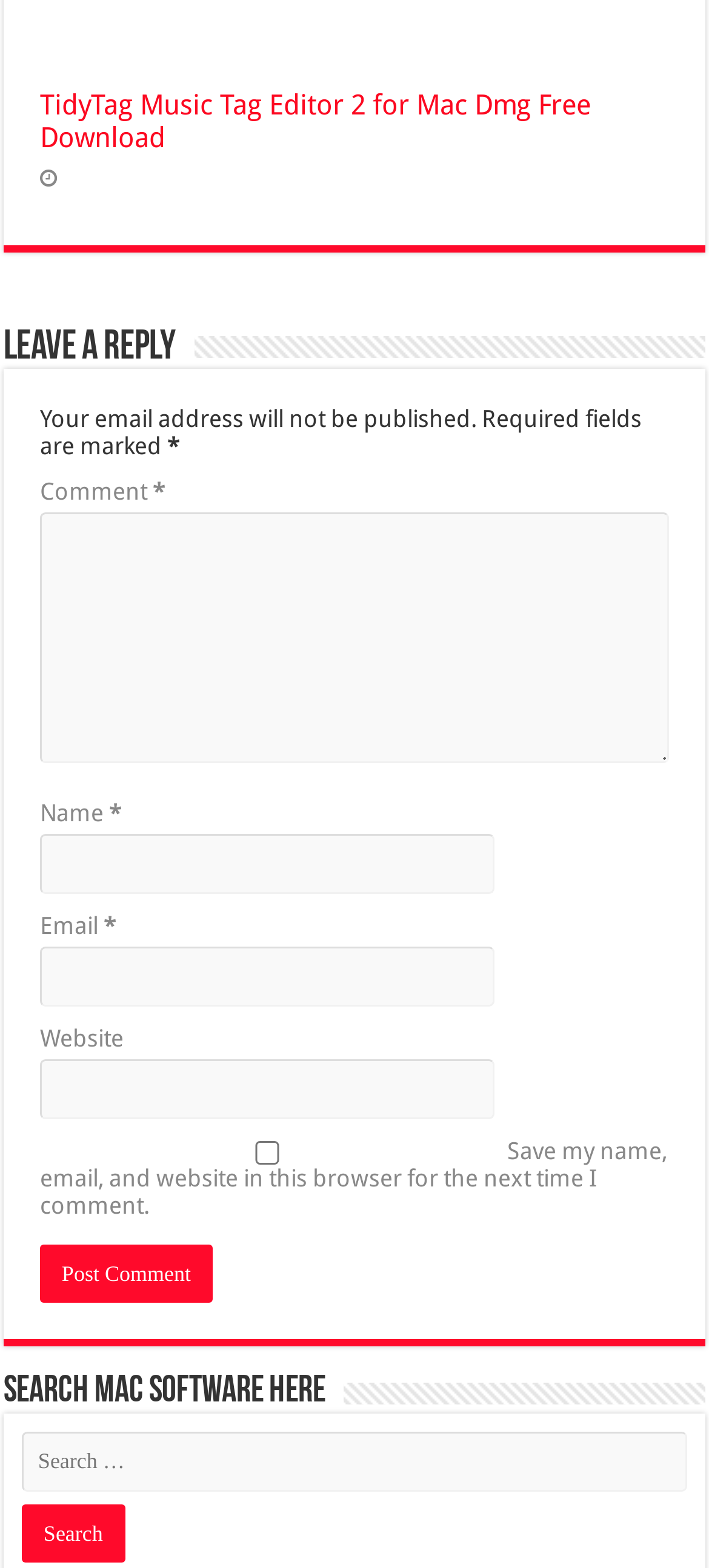Analyze the image and provide a detailed answer to the question: What is the purpose of the textboxes?

The textboxes are used to input comments, name, email, and website, which are required fields for leaving a reply on the webpage.